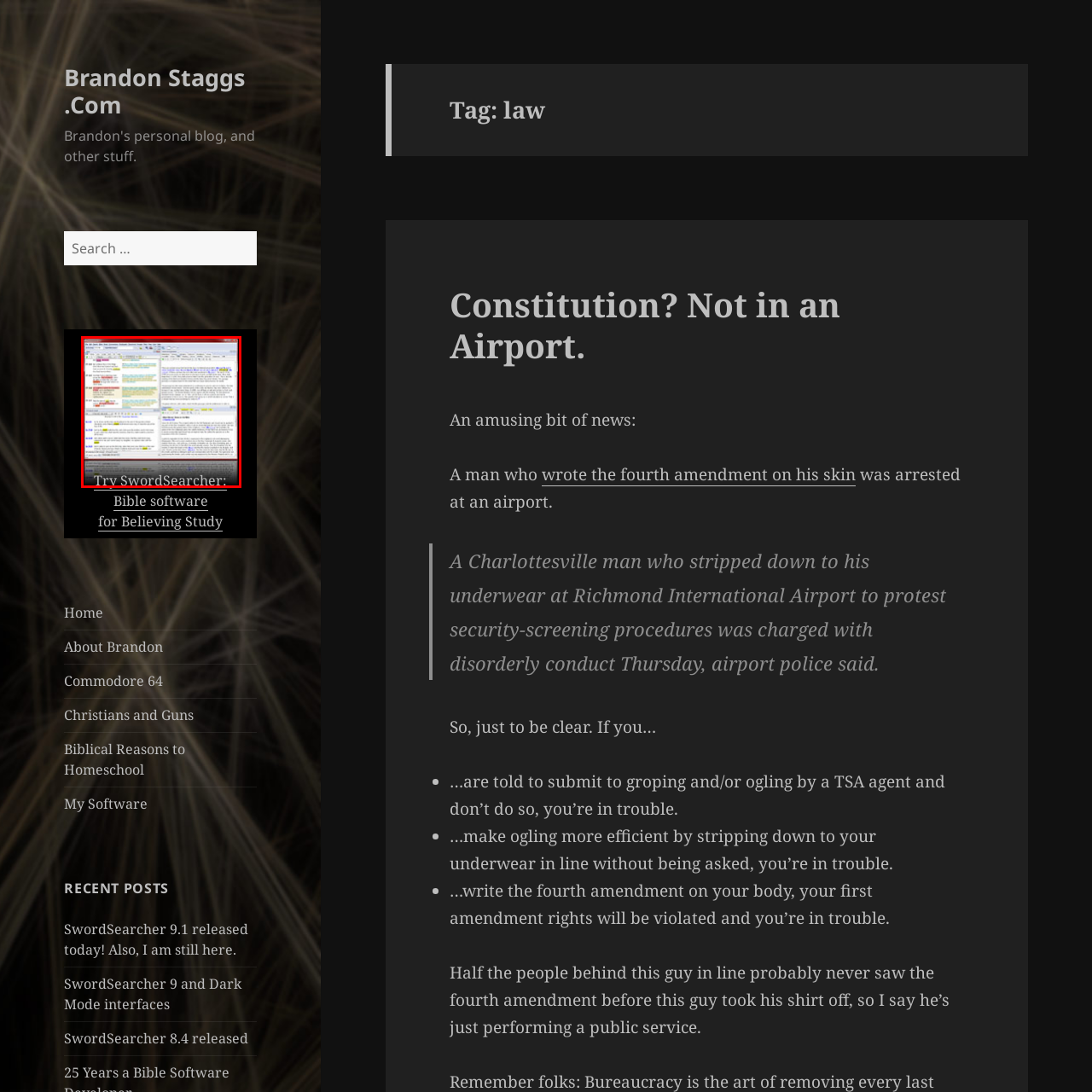Review the image segment marked with the grey border and deliver a thorough answer to the following question, based on the visual information provided: 
What is the purpose of the 'Try SwordSearcher' text?

The 'Try SwordSearcher' text is prominently displayed at the bottom of the screen, and its purpose is to invite viewers to try the SwordSearcher software, emphasizing its appeal to users seeking reliable Bible software for enriching their understanding and study of scripture.